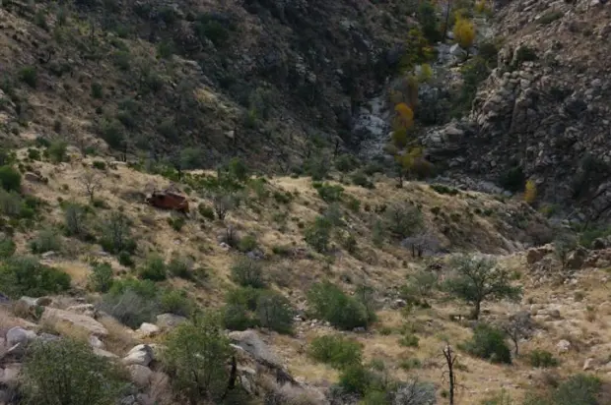Respond with a single word or phrase:
What feature winds through the rocky landscape?

A creek